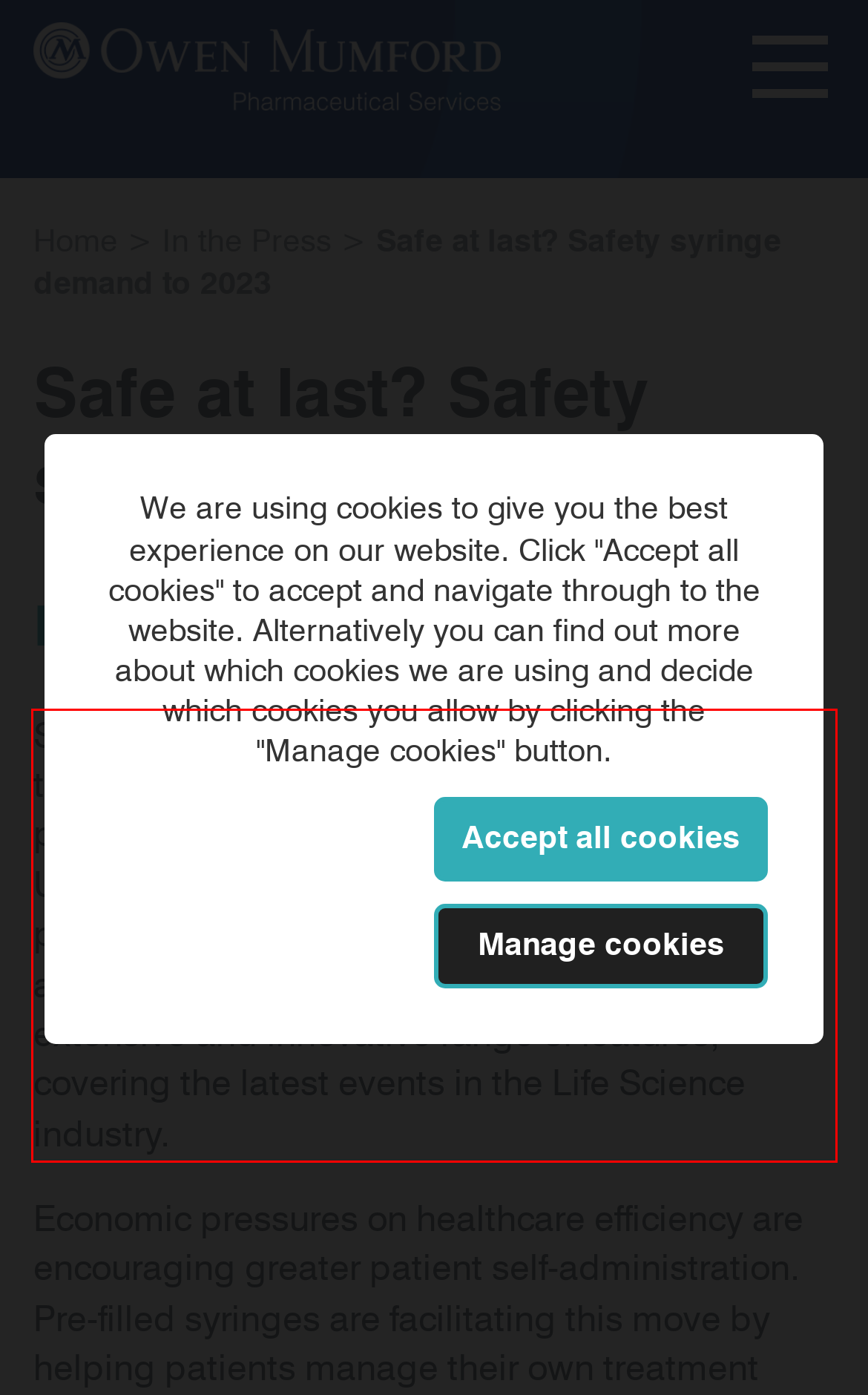Analyze the screenshot of the webpage that features a red bounding box and recognize the text content enclosed within this red bounding box.

Since 1999, PharmiWeb.com has been bringing the latest news and developments in the pharmaceutical industry to a global audience. Used by many of the world’s leading pharmaceutical corporations, PharmiWeb.com is a leading European pharma portal, with an extensive and innovative range of features, covering the latest events in the Life Science industry.